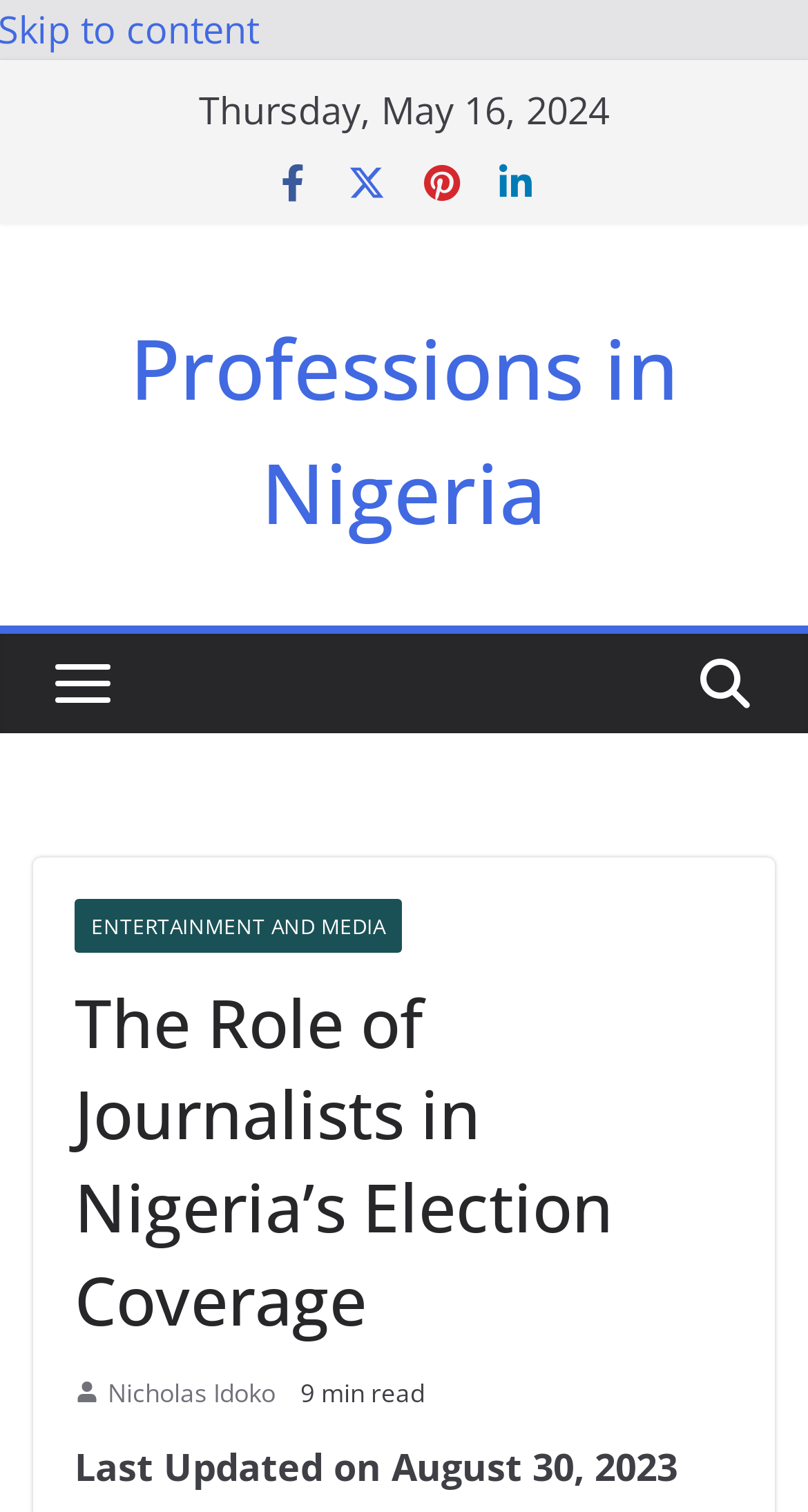Locate the bounding box coordinates of the region to be clicked to comply with the following instruction: "Click on Facebook". The coordinates must be four float numbers between 0 and 1, in the form [left, top, right, bottom].

[0.336, 0.106, 0.387, 0.134]